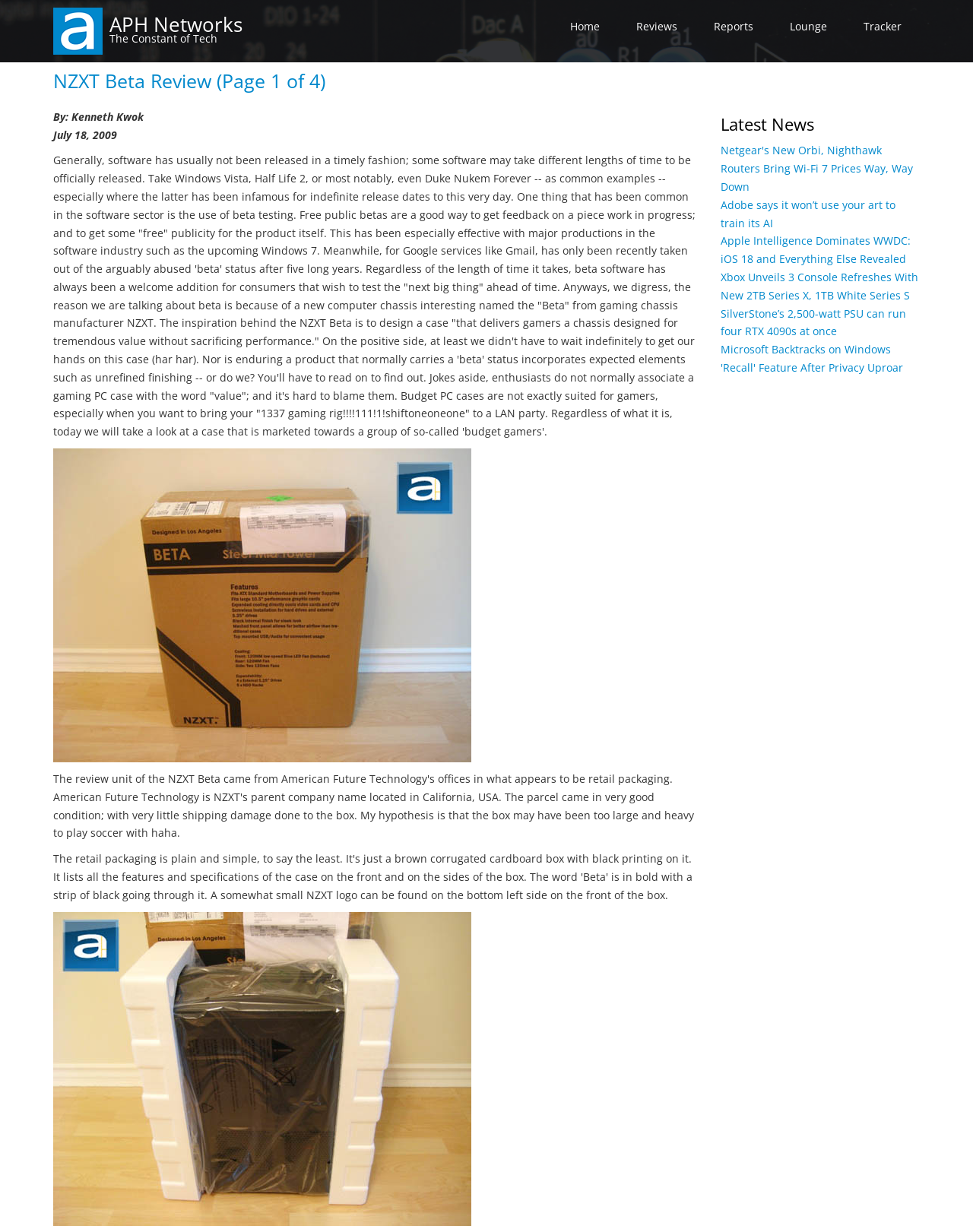Please specify the bounding box coordinates of the clickable section necessary to execute the following command: "Click the 'Reviews' link".

[0.635, 0.006, 0.715, 0.036]